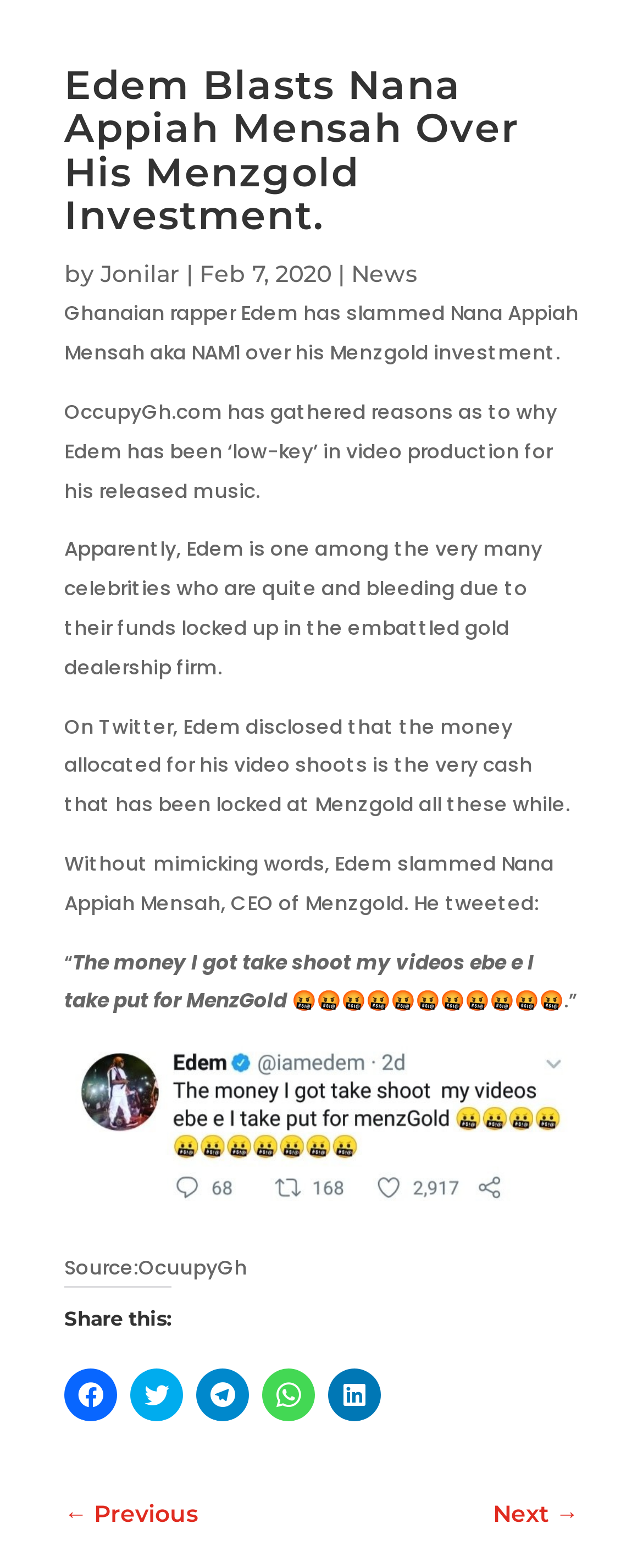Please specify the bounding box coordinates for the clickable region that will help you carry out the instruction: "View the previous page".

[0.1, 0.954, 0.308, 0.979]